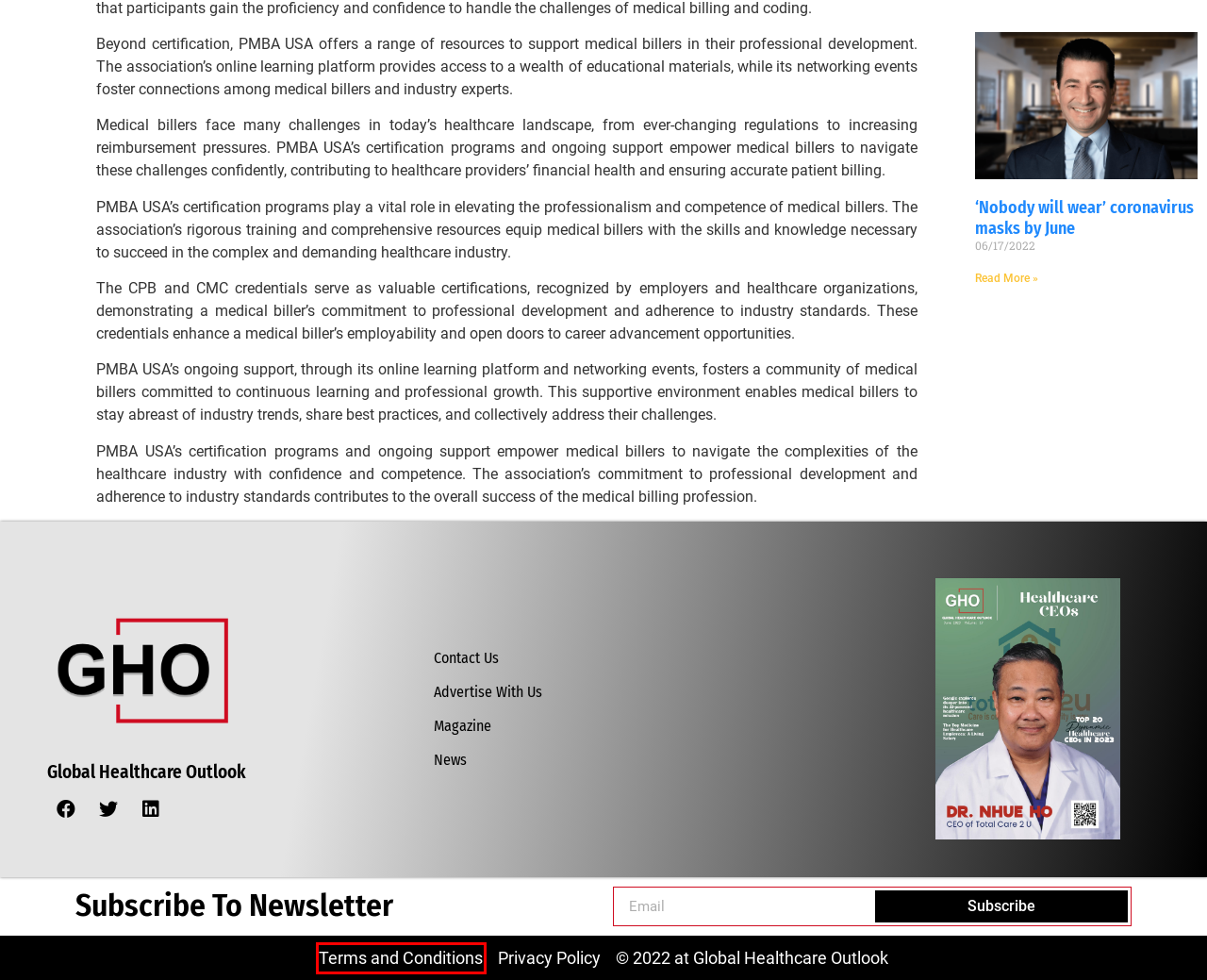You are presented with a screenshot of a webpage that includes a red bounding box around an element. Determine which webpage description best matches the page that results from clicking the element within the red bounding box. Here are the candidates:
A. Nominate - GLOBAL HEALTHCARE MAGAZINE
B. News - GLOBAL HEALTHCARE MAGAZINE
C. ‘Everyone here is confused’ E’s changing rules over AstraZeneca’s shot
D. Privacy Policy - GLOBAL HEALTHCARE MAGAZINE
E. Magazine - GLOBAL HEALTHCARE MAGAZINE
F. Terms and conditions - GLOBAL HEALTHCARE MAGAZINE
G. ‘Nobody will wear’ coronavirus masks by June
H. Events - GLOBAL HEALTHCARE MAGAZINE

F